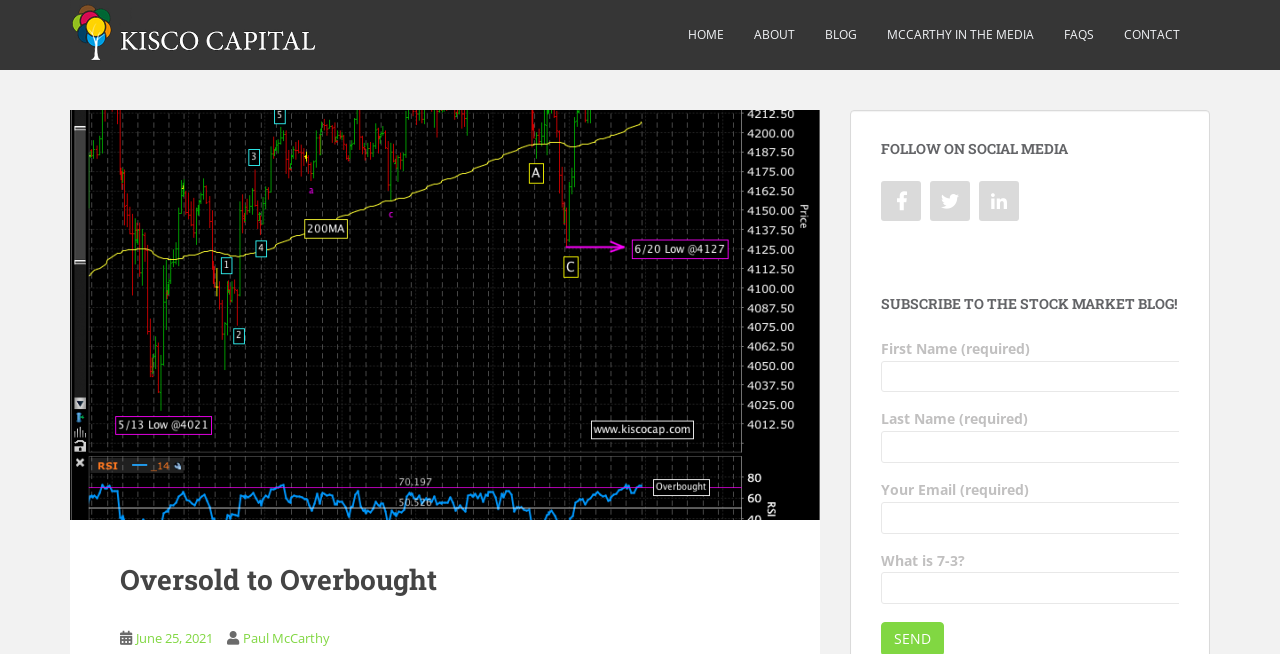Please provide the bounding box coordinates in the format (top-left x, top-left y, bottom-right x, bottom-right y). Remember, all values are floating point numbers between 0 and 1. What is the bounding box coordinate of the region described as: June 25, 2021June 25, 2021

[0.106, 0.961, 0.166, 0.989]